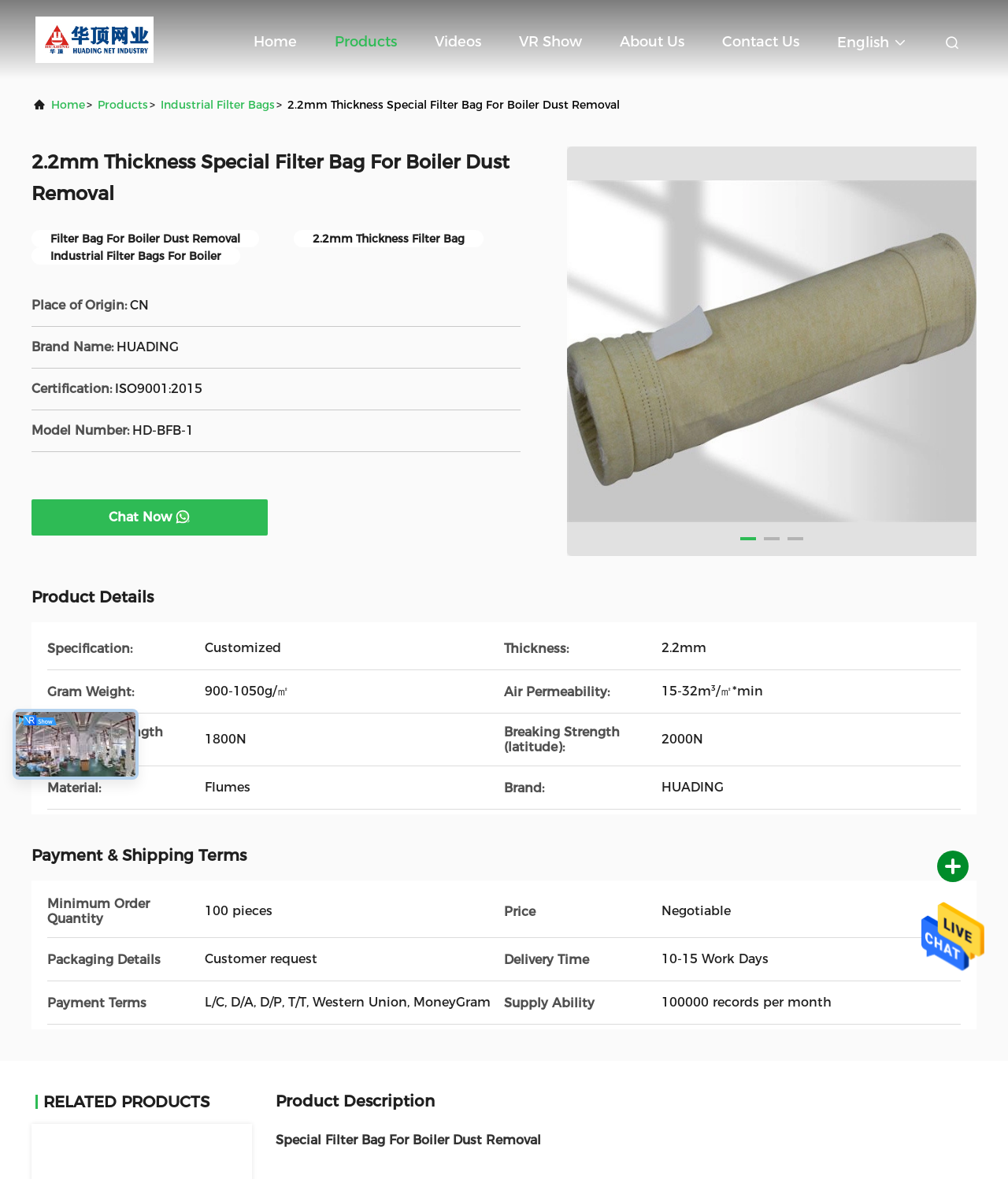Use the details in the image to answer the question thoroughly: 
What is the brand name of the filter bag?

I found the brand name by looking at the 'Brand Name:' label and its corresponding value 'HUADING' in the product details section.